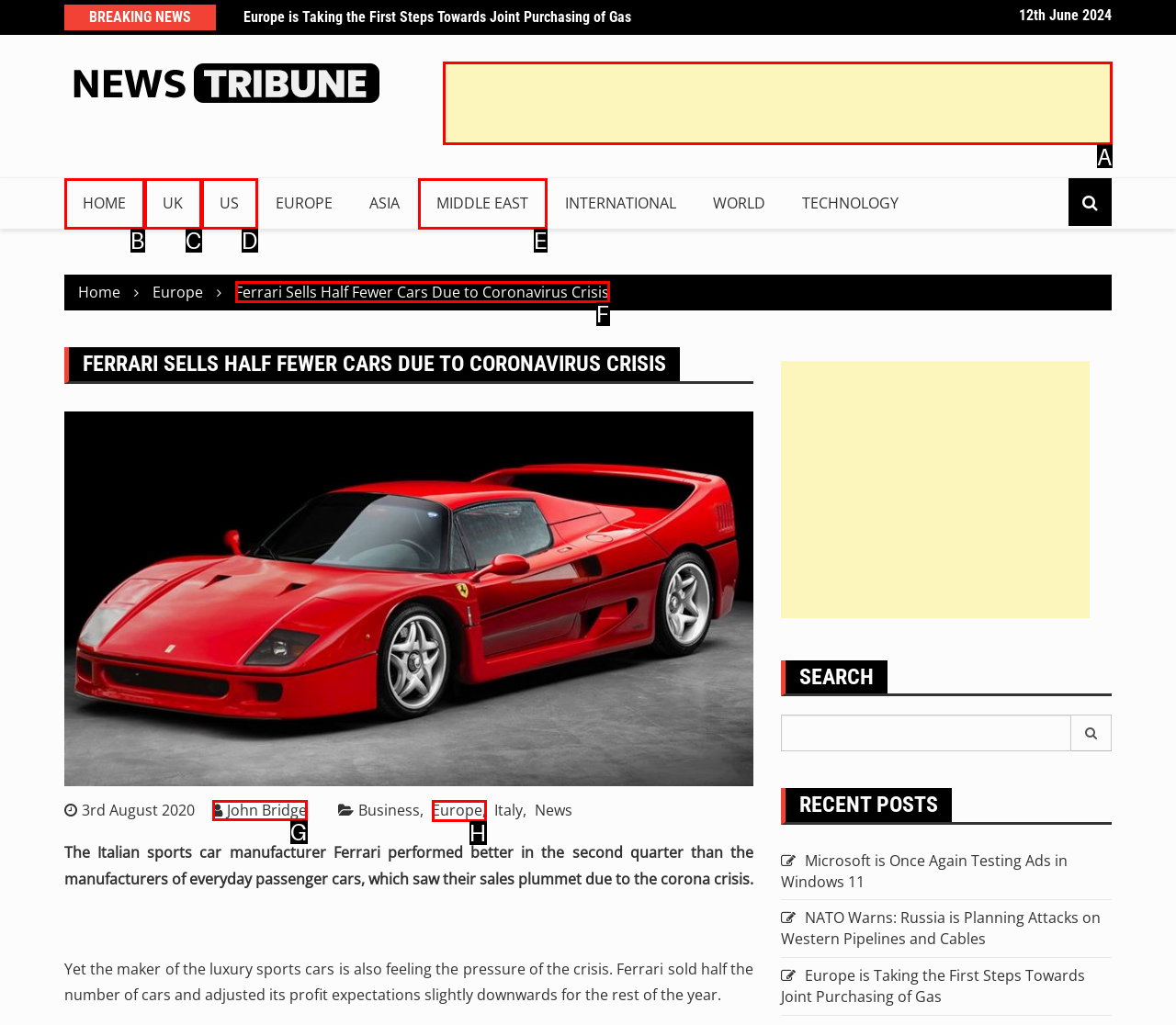Figure out which option to click to perform the following task: Read the news about Ferrari
Provide the letter of the correct option in your response.

F